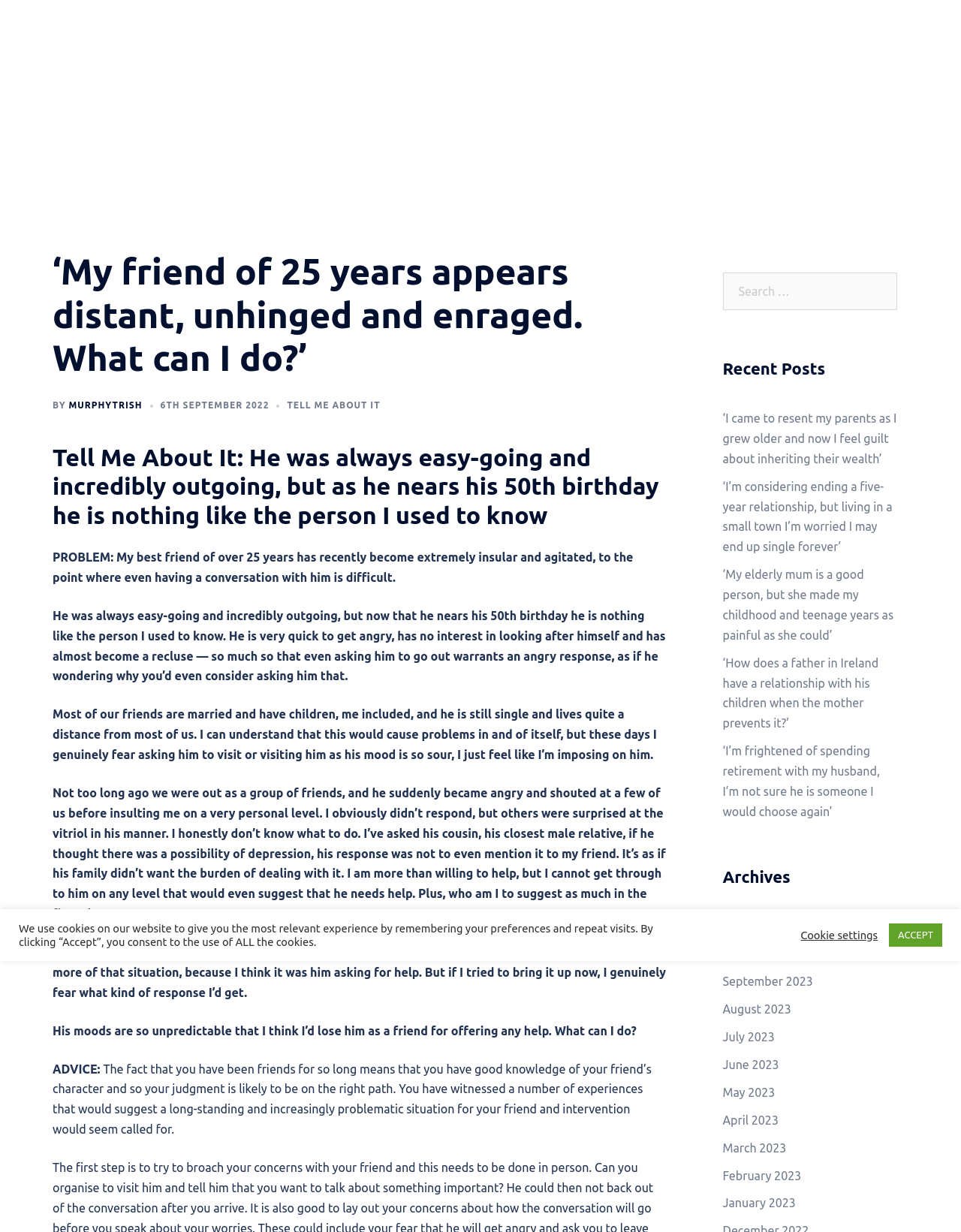Identify the bounding box coordinates of the clickable region necessary to fulfill the following instruction: "Click on the 'Contact' link". The bounding box coordinates should be four float numbers between 0 and 1, i.e., [left, top, right, bottom].

[0.894, 0.028, 0.934, 0.043]